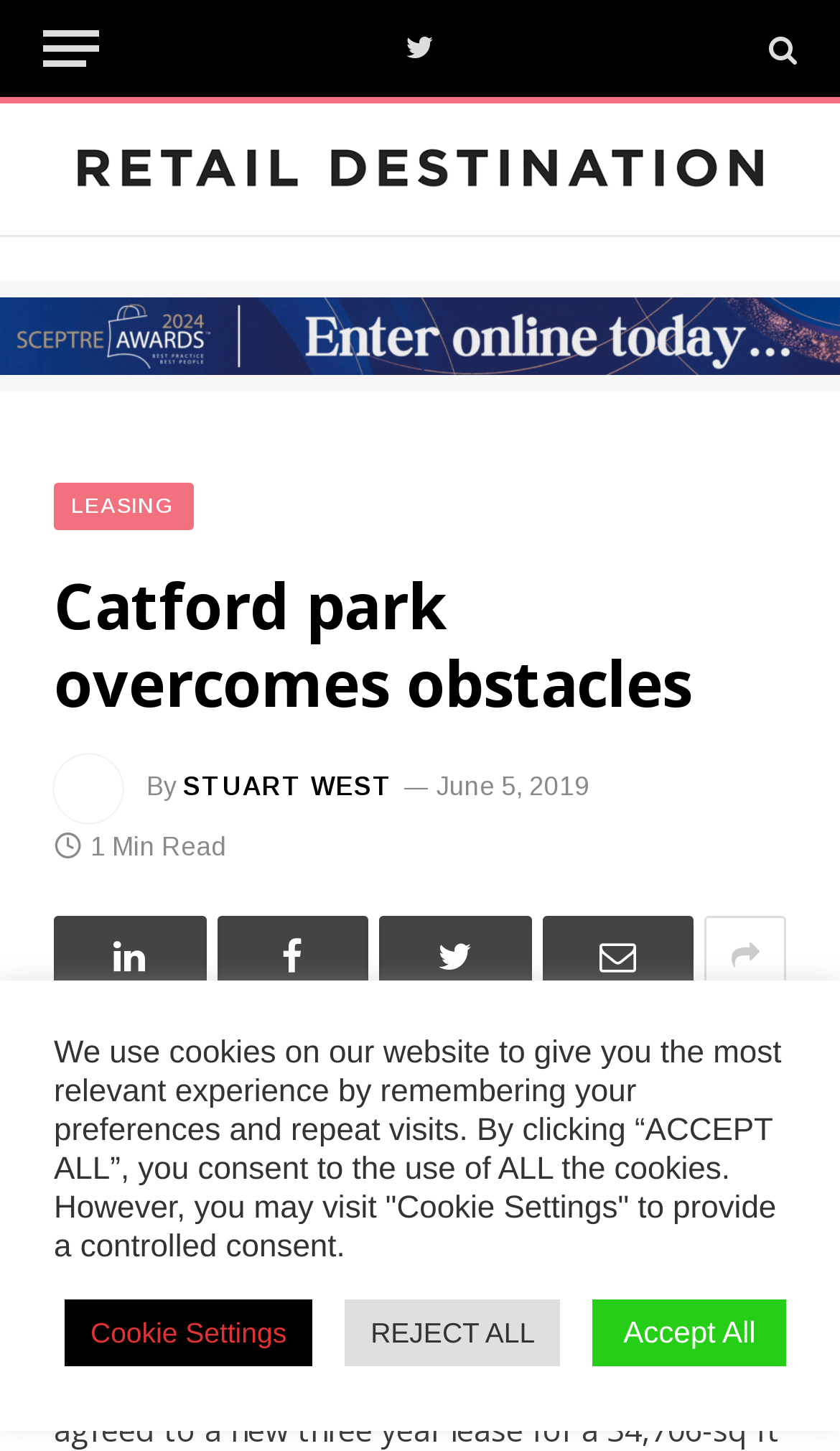Given the element description Leasing, specify the bounding box coordinates of the corresponding UI element in the format (top-left x, top-left y, bottom-right x, bottom-right y). All values must be between 0 and 1.

[0.064, 0.333, 0.23, 0.366]